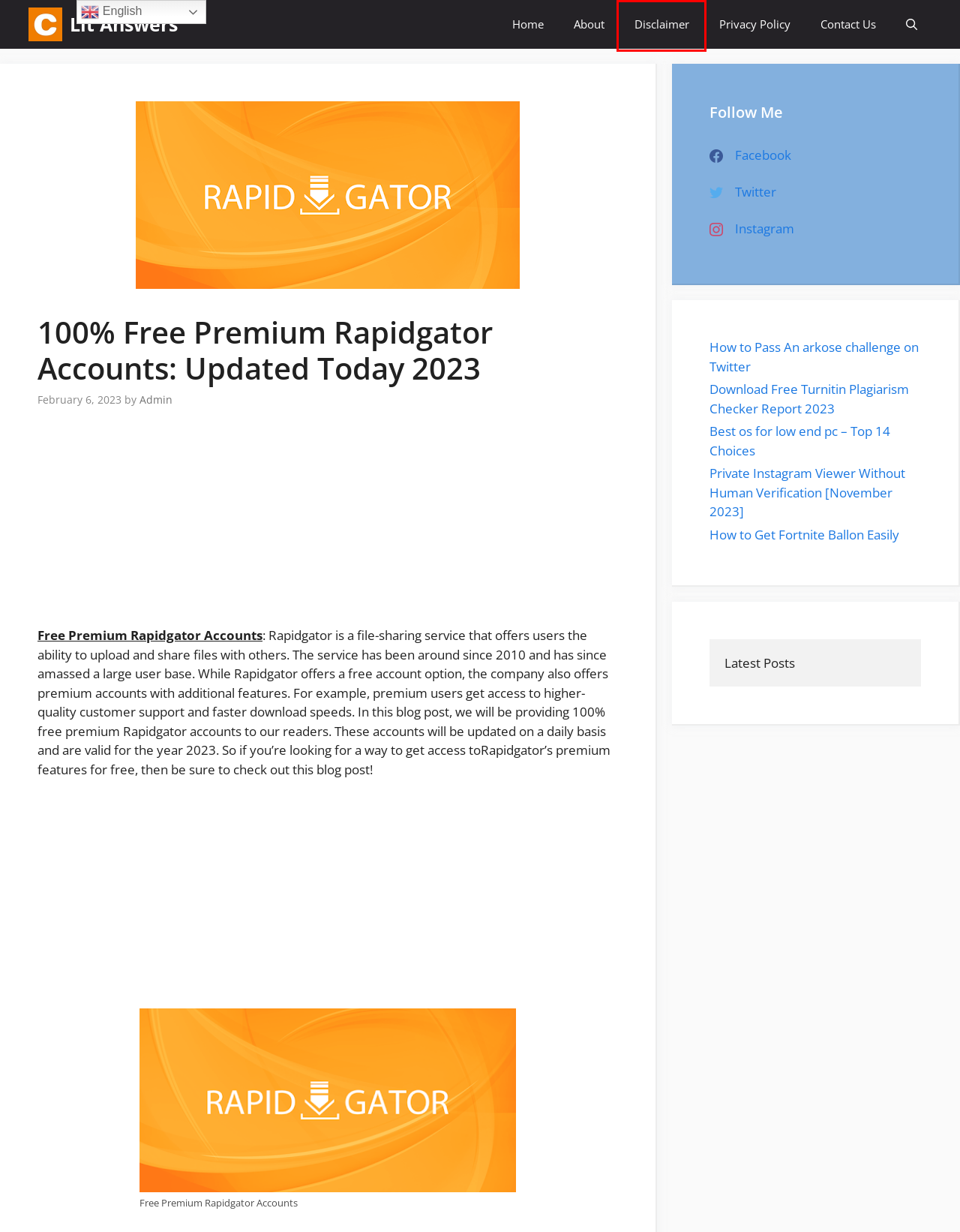You are looking at a webpage screenshot with a red bounding box around an element. Pick the description that best matches the new webpage after interacting with the element in the red bounding box. The possible descriptions are:
A. Download Free Turnitin Plagiarism Checker Report 2023 - Lit Answers
B. How to Pass An arkose challenge on Twitter - Lit Answers
C. Contact Us - Lit Answers
D. Lit Answers – The new litanswers - Lit Answers
E. How to Get Fortnite Ballon Easily - Lit Answers
F. Best os for low end pc - Top 14 Choices - Lit Answers
G. Admin - Lit Answers
H. Disclaimer - Lit Answers

H